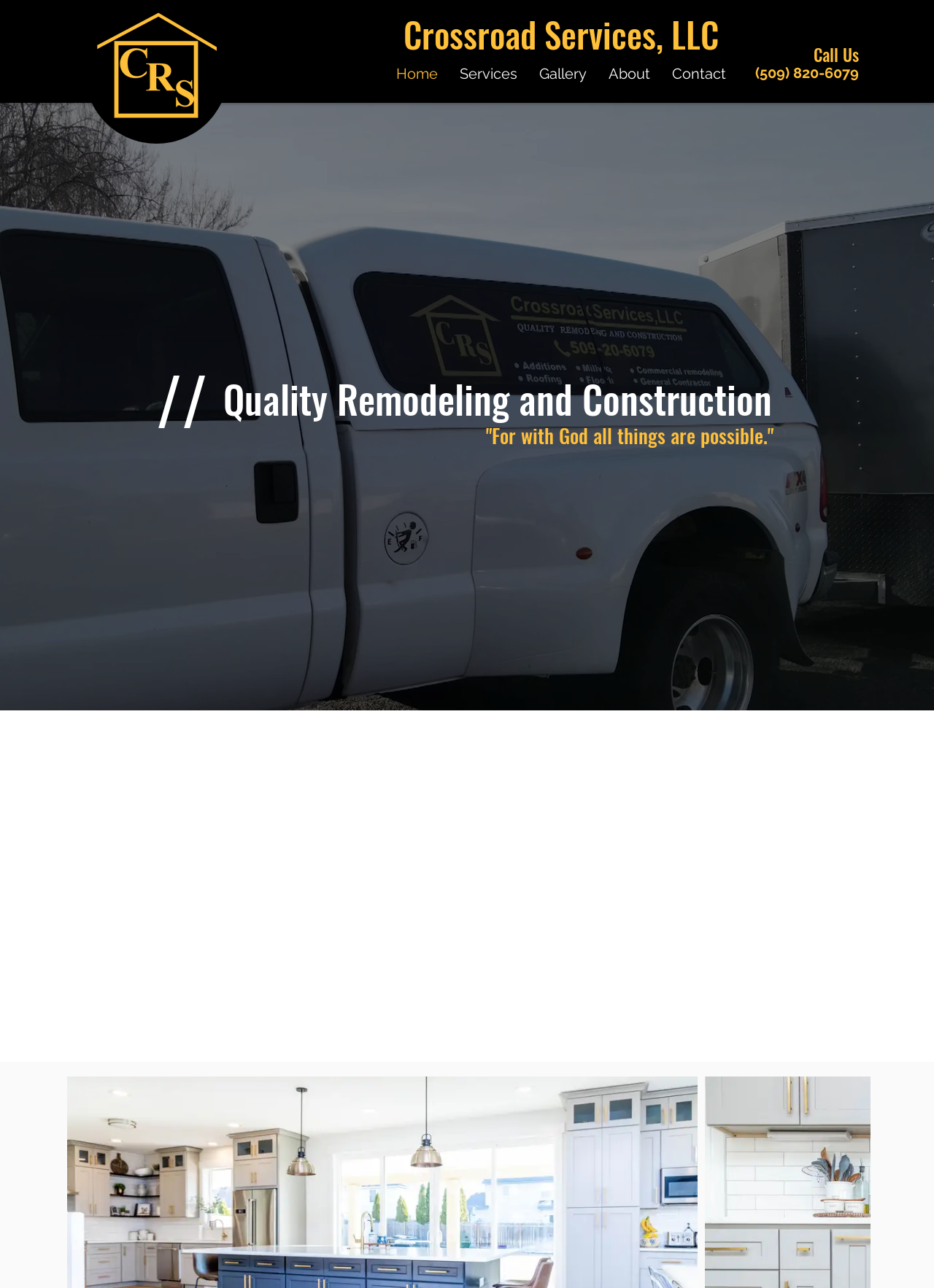Identify the bounding box coordinates of the region that needs to be clicked to carry out this instruction: "Call the phone number". Provide these coordinates as four float numbers ranging from 0 to 1, i.e., [left, top, right, bottom].

[0.809, 0.05, 0.92, 0.063]